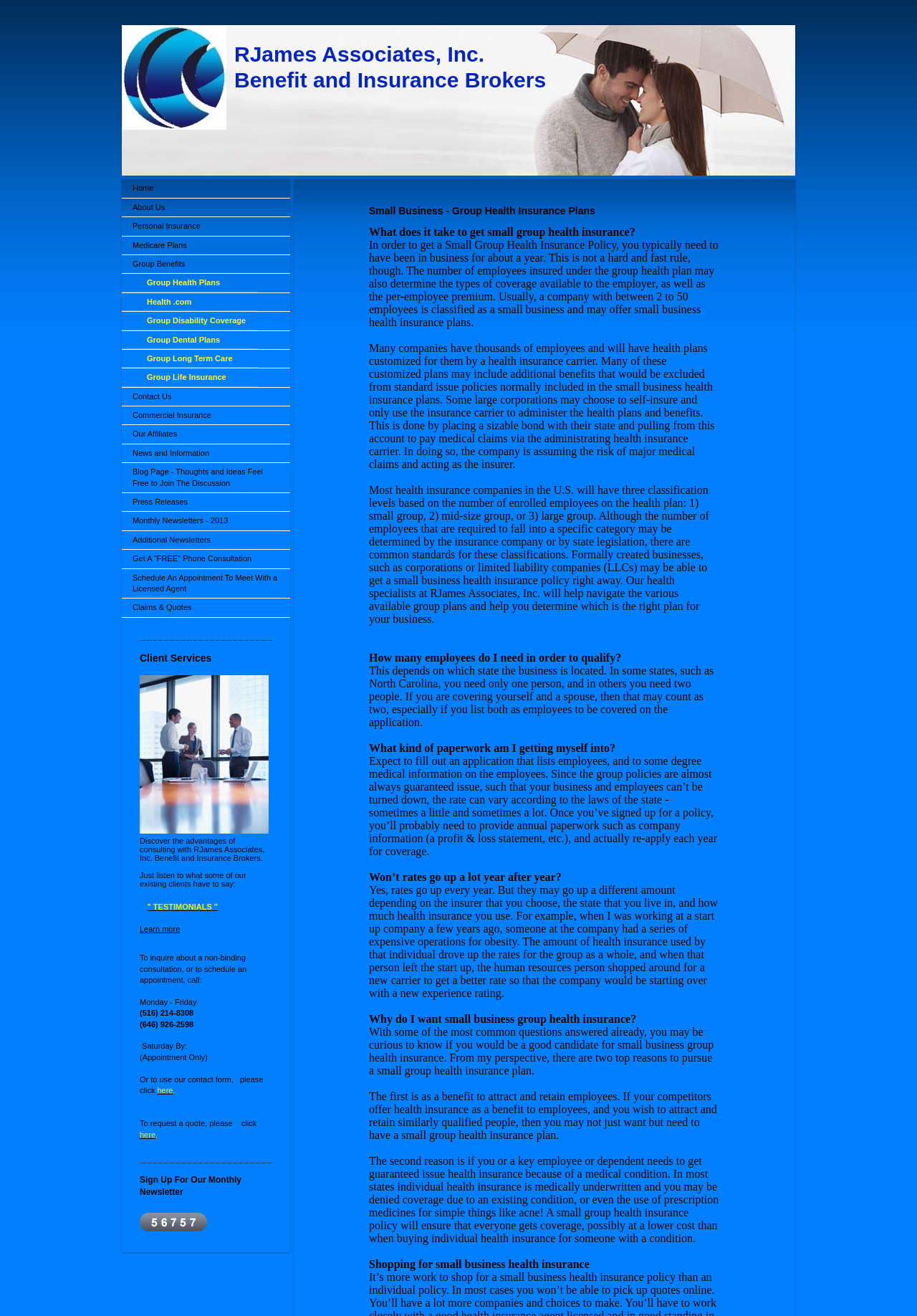Please specify the bounding box coordinates of the clickable section necessary to execute the following command: "Read testimonials".

[0.161, 0.686, 0.238, 0.692]